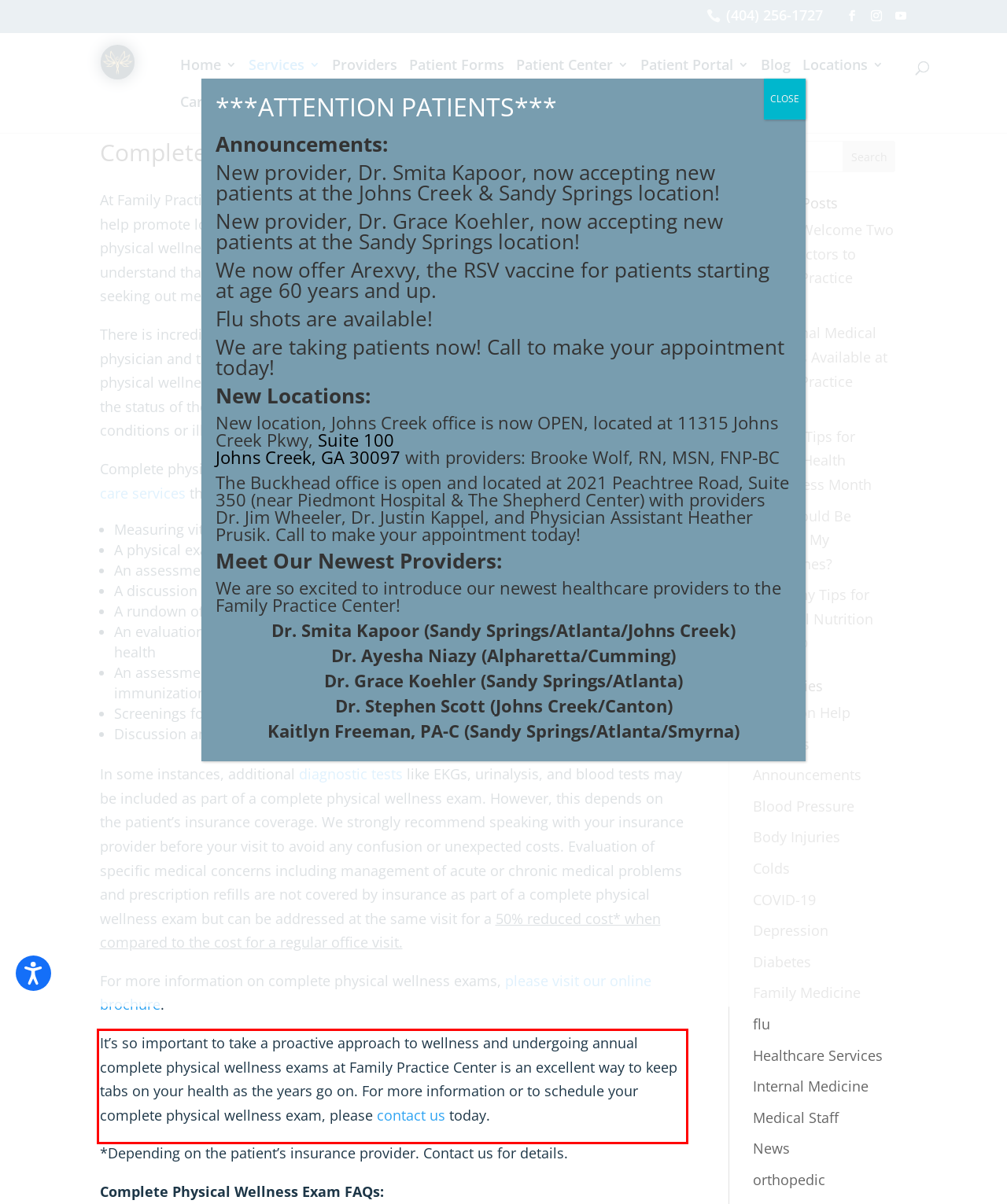You are provided with a screenshot of a webpage containing a red bounding box. Please extract the text enclosed by this red bounding box.

It’s so important to take a proactive approach to wellness and undergoing annual complete physical wellness exams at Family Practice Center is an excellent way to keep tabs on your health as the years go on. For more information or to schedule your complete physical wellness exam, please contact us today.